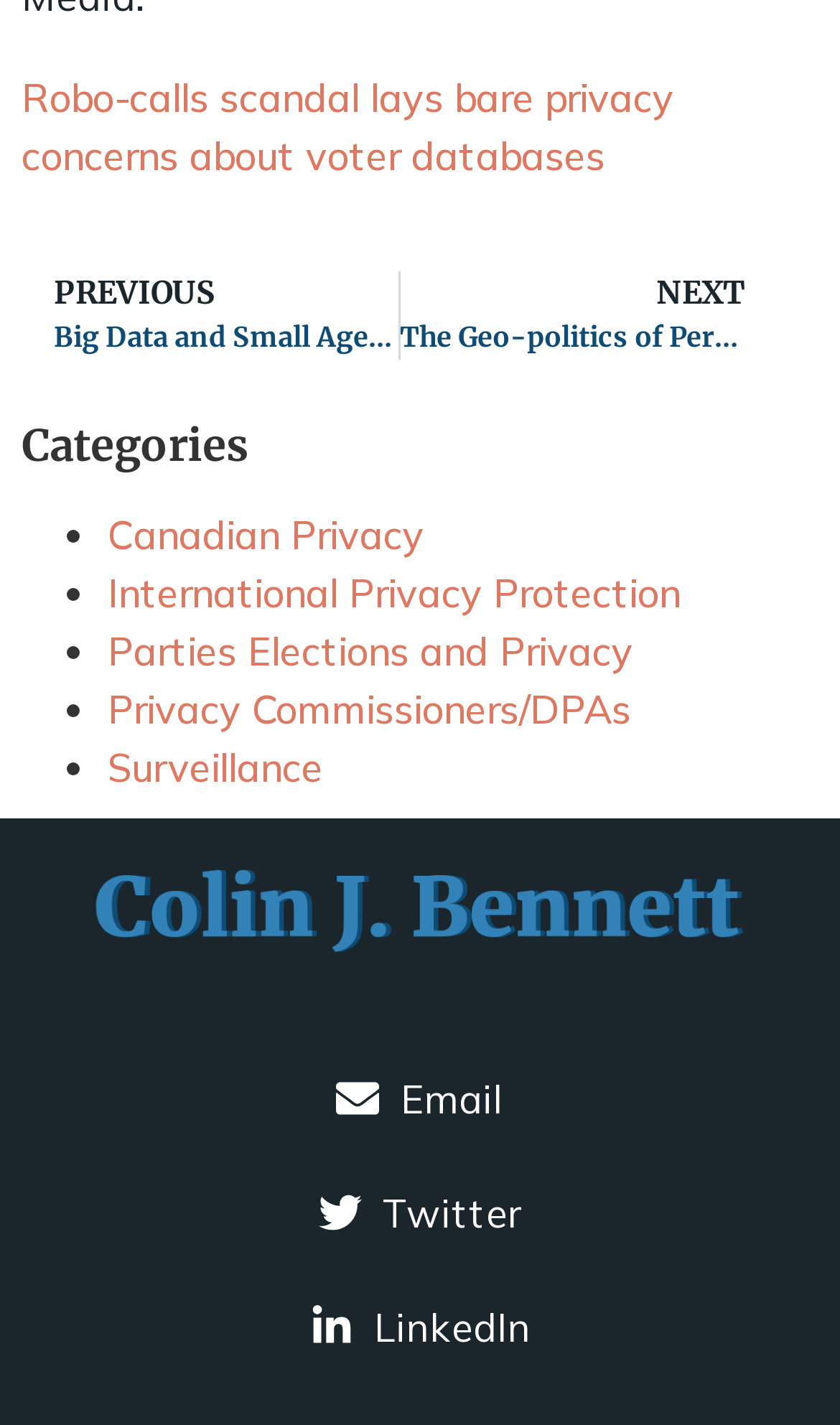Please specify the bounding box coordinates for the clickable region that will help you carry out the instruction: "Visit the 'Economy' page".

None